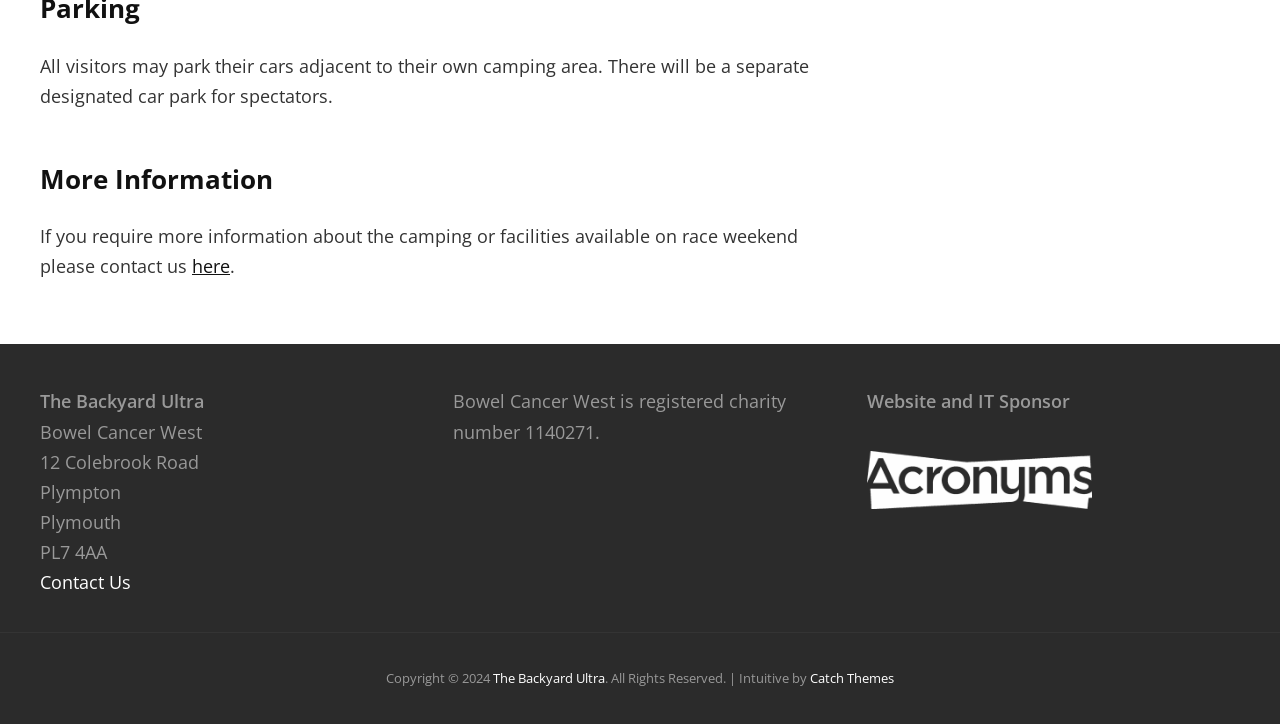Who is the website and IT sponsor?
Refer to the image and give a detailed answer to the query.

The website and IT sponsor can be found in the text 'Website and IT Sponsor' which is located in the complementary section of the webpage, and the sponsor's name is 'Catch Themes'.